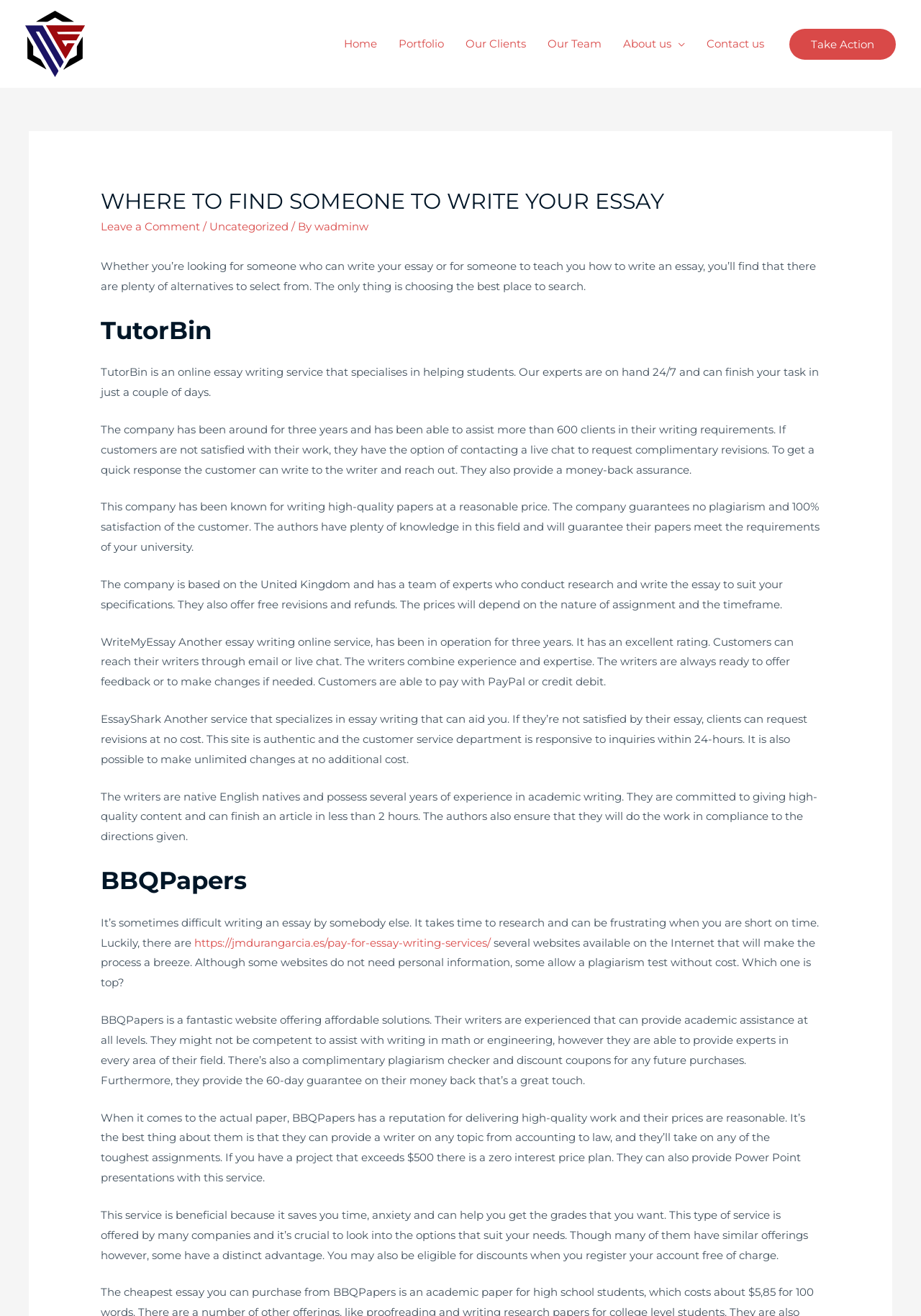Offer an in-depth caption of the entire webpage.

This webpage is about finding someone to write your essay, specifically discussing various online essay writing services. At the top, there is a logo with the text "Nasa Engineering" and an image with the same name. Below the logo, there is a navigation menu with links to different sections of the website, including "Home", "Portfolio", "Our Clients", "Our Team", "About us", and "Contact us".

The main content of the webpage is divided into sections, each discussing a different essay writing service. The first section has a heading "WHERE TO FIND SOMEONE TO WRITE YOUR ESSAY" and a brief introduction to the topic. Below the introduction, there are paragraphs discussing TutorBin, an online essay writing service that offers high-quality papers at a reasonable price.

The next section is about WriteMyEssay, another online essay writing service that has been in operation for three years and has an excellent rating. This is followed by sections about EssayShark, BBQPapers, and other services, each describing their features, benefits, and pricing.

Throughout the webpage, there are links to other related articles and websites, such as a link to "Leave a Comment" and a link to an external website about pay-for-essay writing services. The webpage also has a call-to-action button "Take Action" at the bottom right corner. Overall, the webpage provides a comprehensive overview of various online essay writing services, helping users make an informed decision about which service to choose.